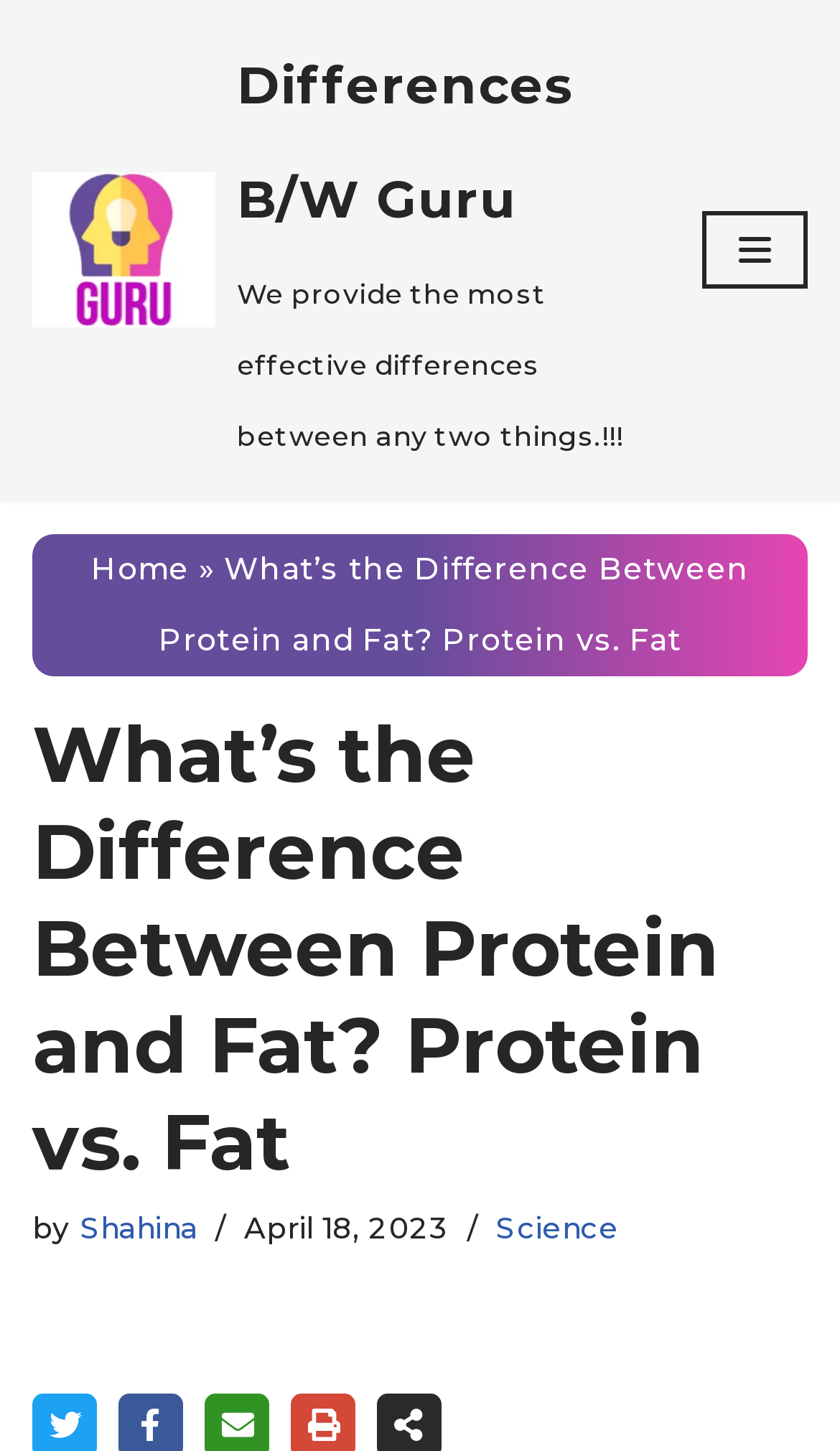Can you find and generate the webpage's heading?

What’s the Difference Between Protein and Fat? Protein vs. Fat